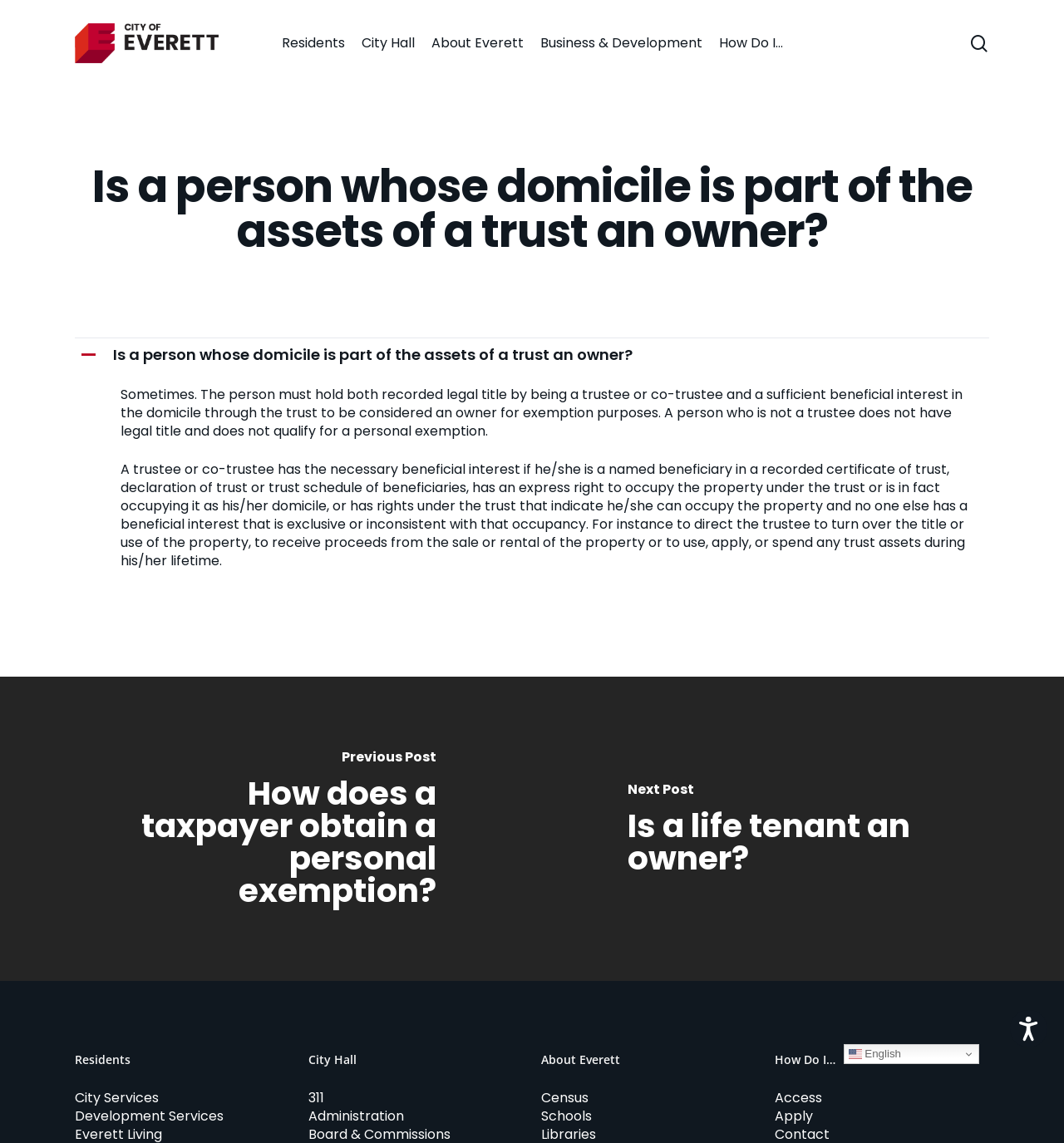Locate the bounding box coordinates of the clickable area needed to fulfill the instruction: "Go to Residents page".

[0.264, 0.029, 0.324, 0.047]